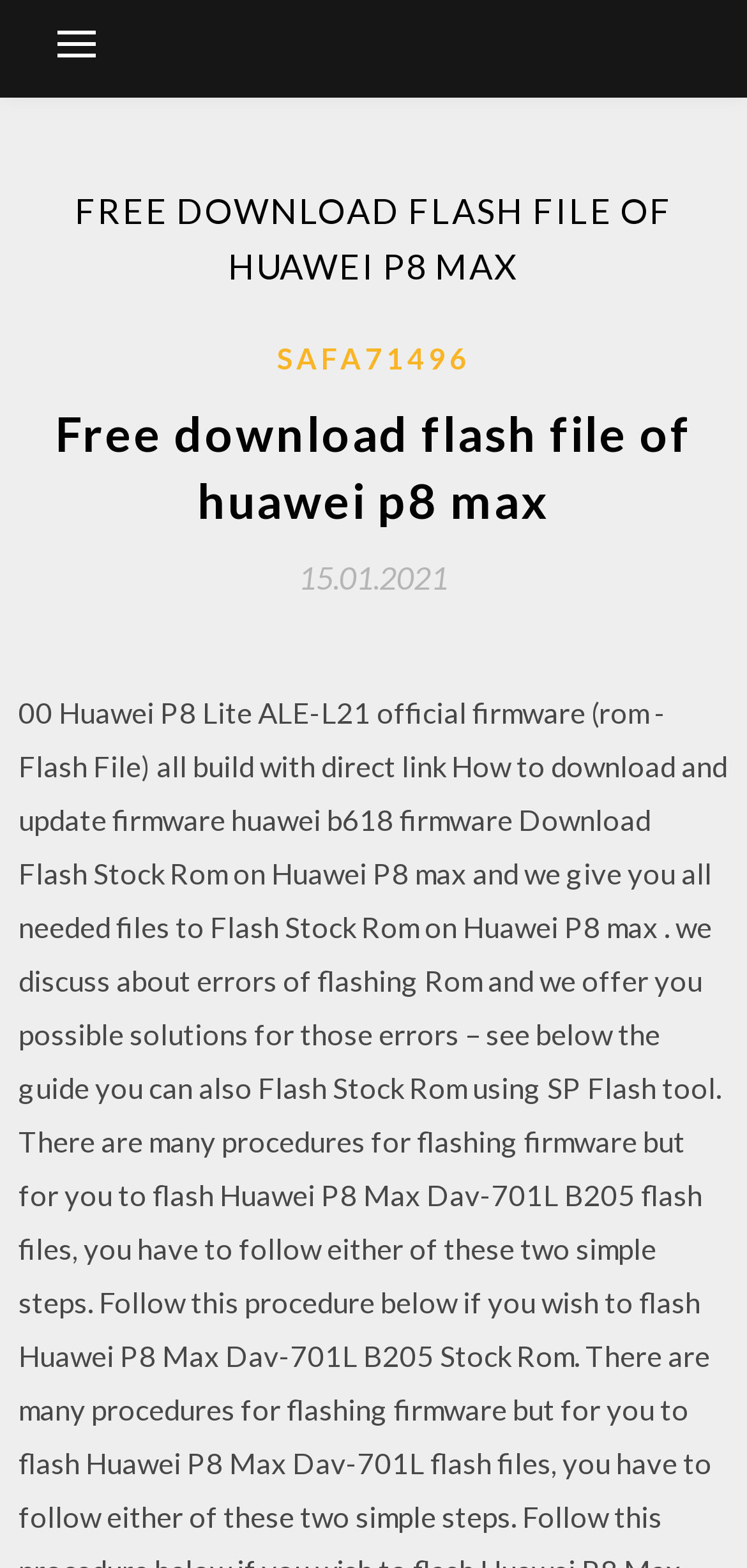What action can be performed with the 'Dload' folder?
Based on the visual information, provide a detailed and comprehensive answer.

According to the webpage's content, the 'Dload' folder needs to be copied to the SD card, likely as part of the firmware update process for Huawei P8 Max devices.